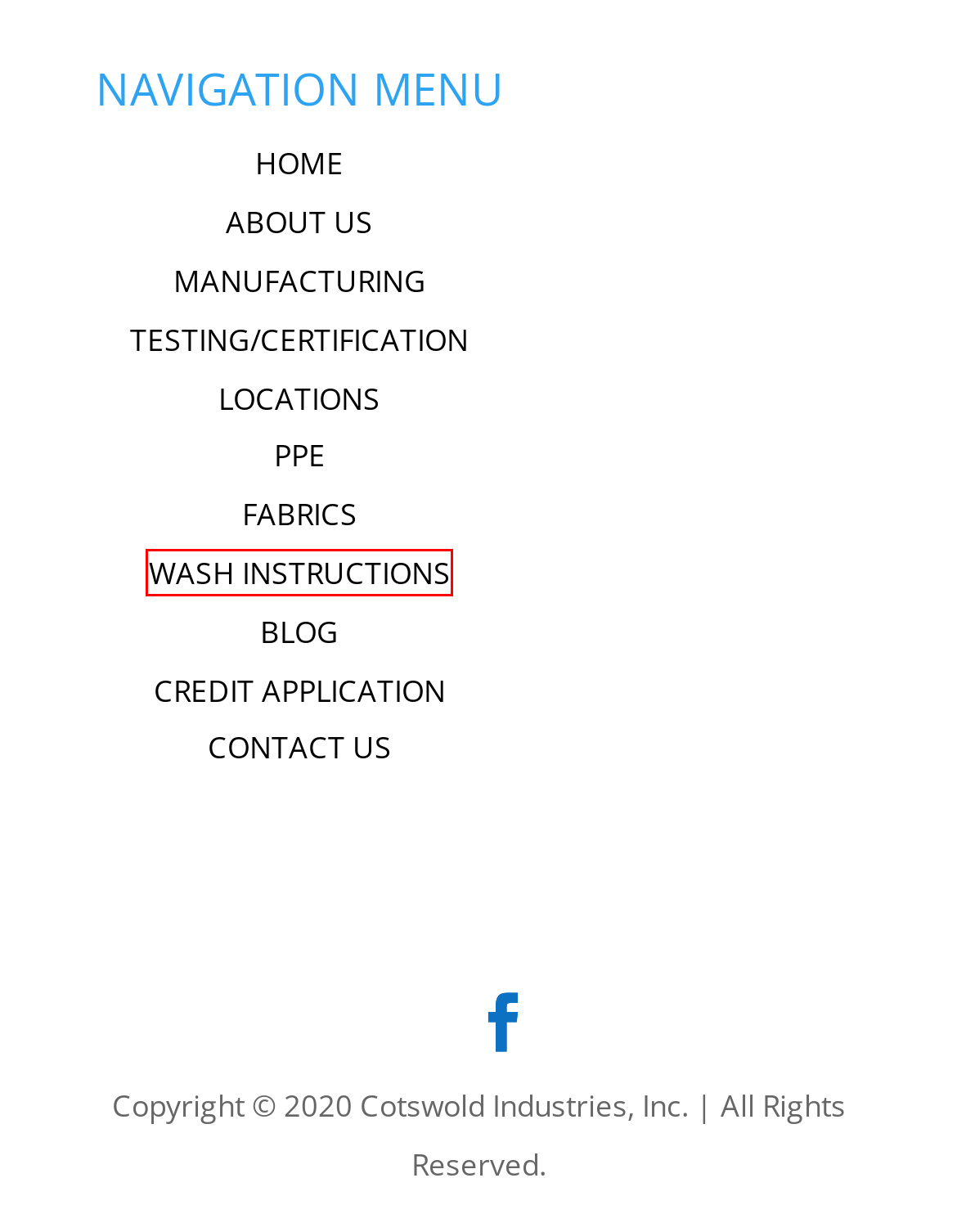Given a screenshot of a webpage with a red rectangle bounding box around a UI element, select the best matching webpage description for the new webpage that appears after clicking the highlighted element. The candidate descriptions are:
A. About Us Cotswold Protective Barrier Fabrics
B. Locations Cotswold Protective Barrier Fabrics
C. LAUNDERING Cotswold Protective Barrier Fabrics
D. CONTACT US Cotswold Protective Barrier Fabrics
E. TEXTEST LABS Cotswold Protective Barrier Fabrics
F. PPE Cotswold Protective Barrier Fabrics
G. Manufacturing Cotswold Protective Barrier Fabrics
H. Credit Application Cotswold Protective Barrier Fabrics

C